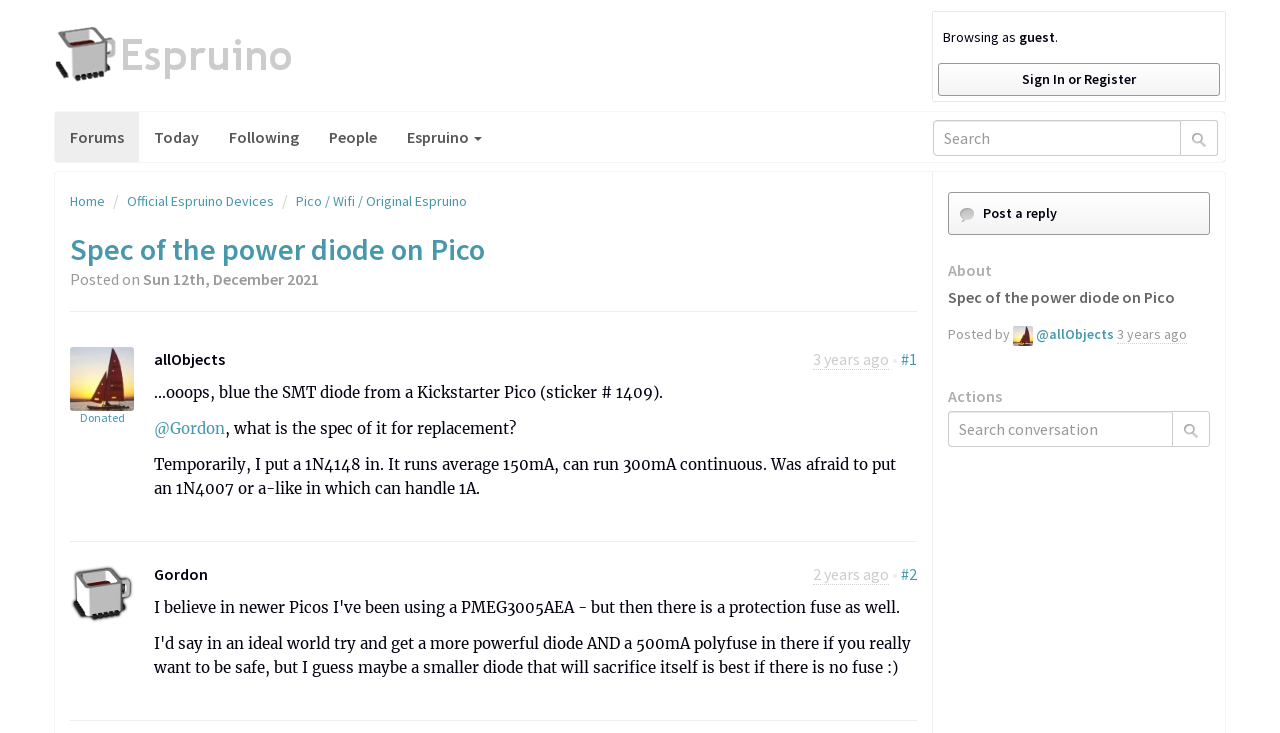Who posted the original message?
Please answer the question with a detailed and comprehensive explanation.

The original message was posted by a user named 'allObjects', as indicated by the avatar and username displayed next to the message.